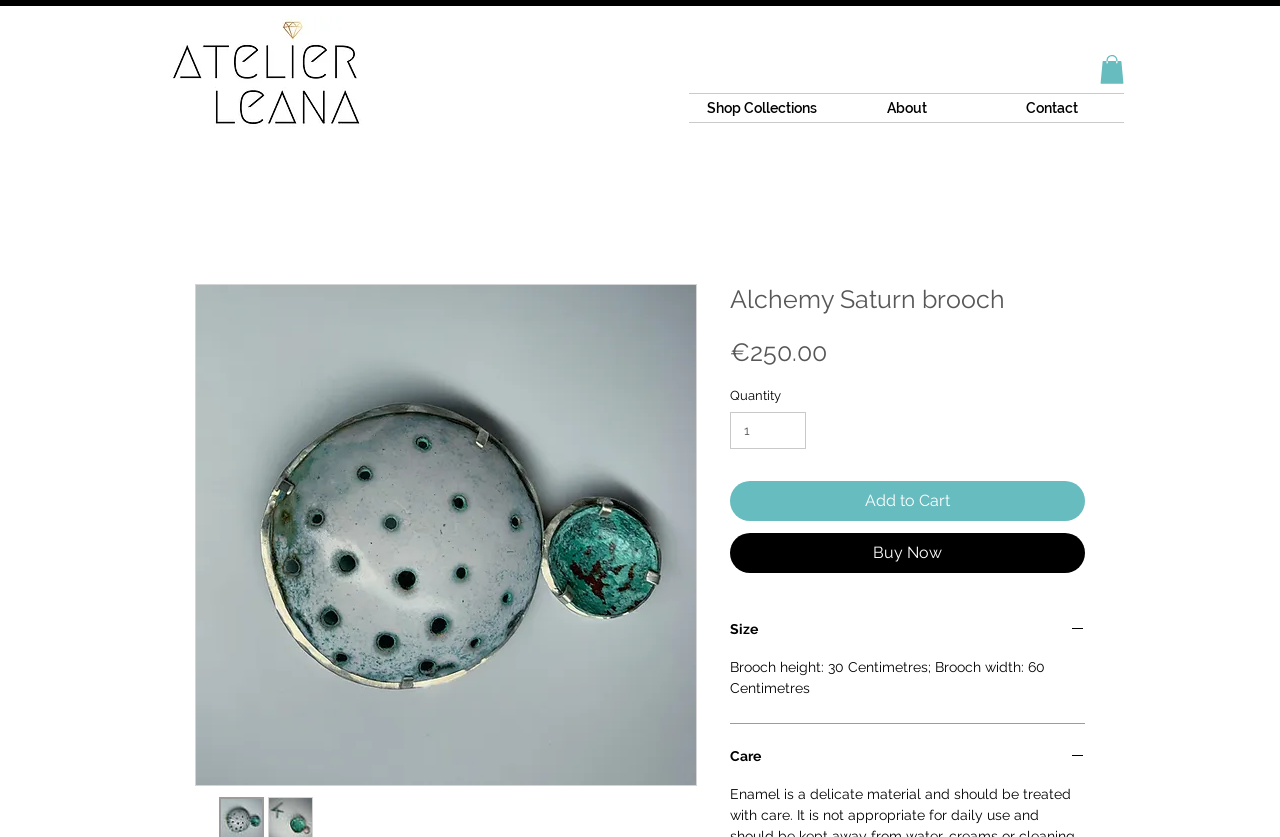Please extract and provide the main headline of the webpage.

Alchemy Saturn brooch